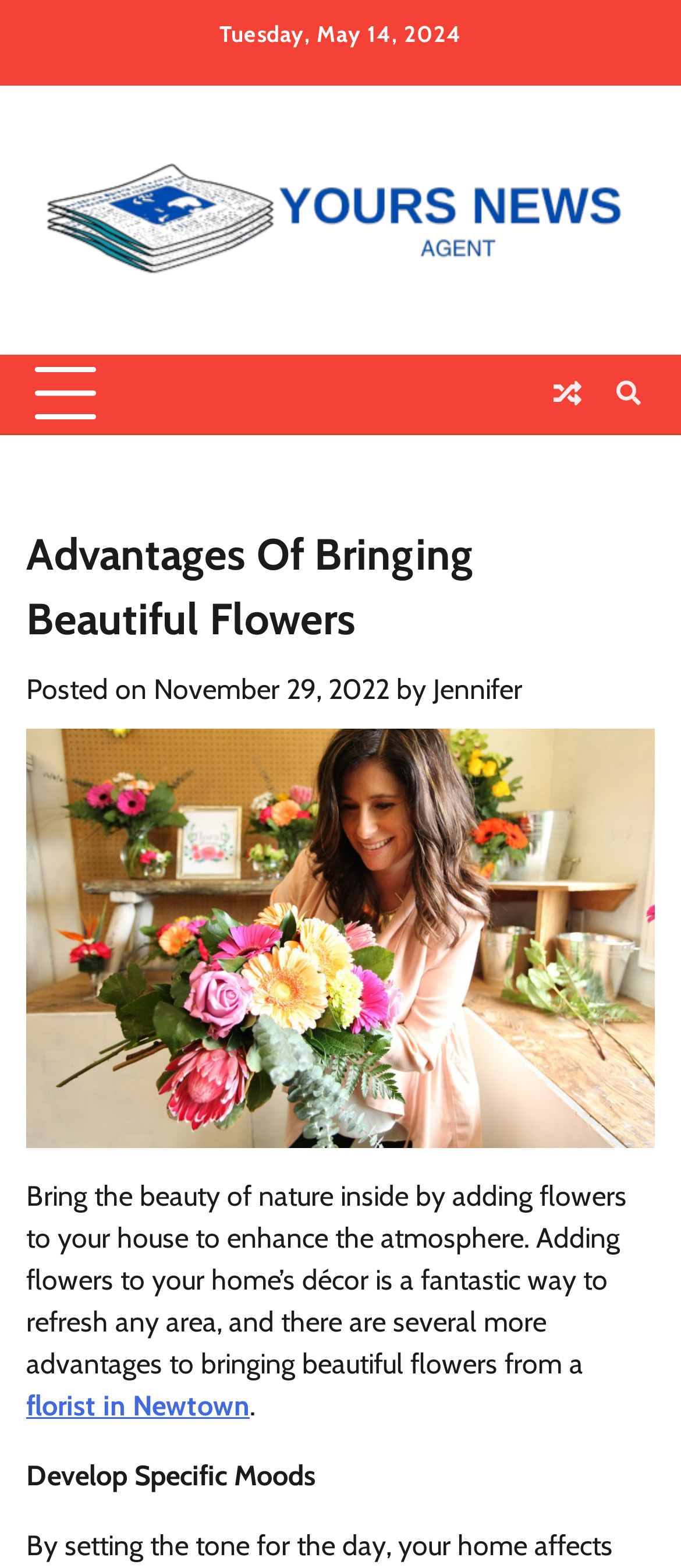Give a detailed explanation of the elements present on the webpage.

The webpage appears to be a blog post or article about the advantages of bringing beautiful flowers into one's home. At the top of the page, there is a date displayed, "Tuesday, May 14, 2024", followed by a link and a button that controls the primary menu. 

To the right of the date, there are two icons, represented by "\uf074" and "\uf002", which are likely social media or sharing icons. Below these elements, there is a header section that contains the title of the article, "Advantages Of Bringing Beautiful Flowers", in a prominent font size. 

Under the title, there is a section that displays the posting information, including the date "November 29, 2022", and the author's name, "Jennifer". 

The main content of the article starts below the posting information, with a paragraph of text that discusses the benefits of adding flowers to one's home décor. The text mentions that it can refresh any area and enhance the atmosphere. There is also a link to a "florist in Newtown" within this paragraph. 

Finally, there is a subheading "Develop Specific Moods" at the bottom of the page, which likely introduces a new section or topic within the article.